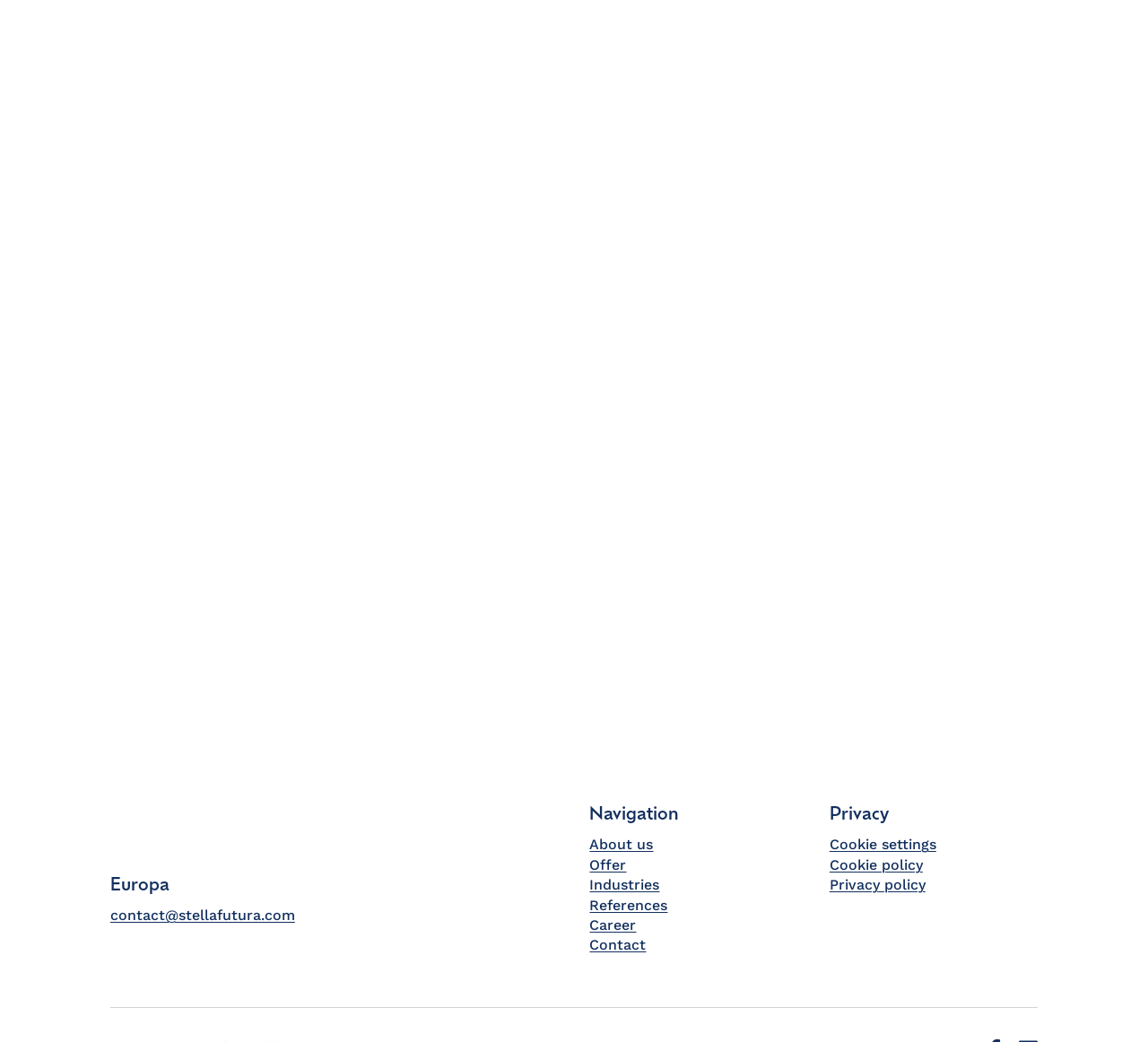Locate and provide the bounding box coordinates for the HTML element that matches this description: "parent_node: News aria-label="Read more"".

[0.514, 0.116, 0.904, 0.639]